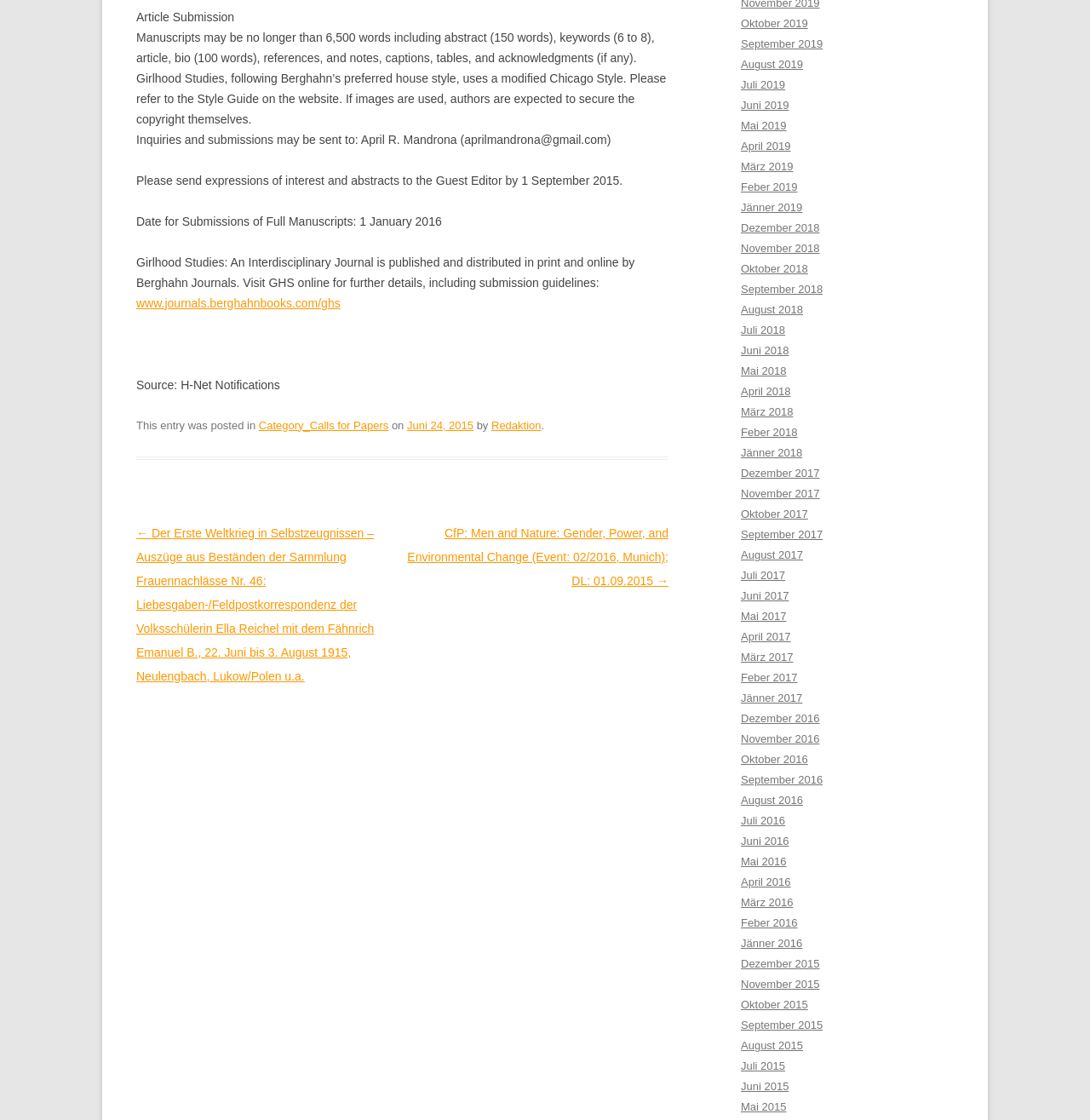Please identify the coordinates of the bounding box for the clickable region that will accomplish this instruction: "View the calls for papers".

[0.237, 0.374, 0.356, 0.385]